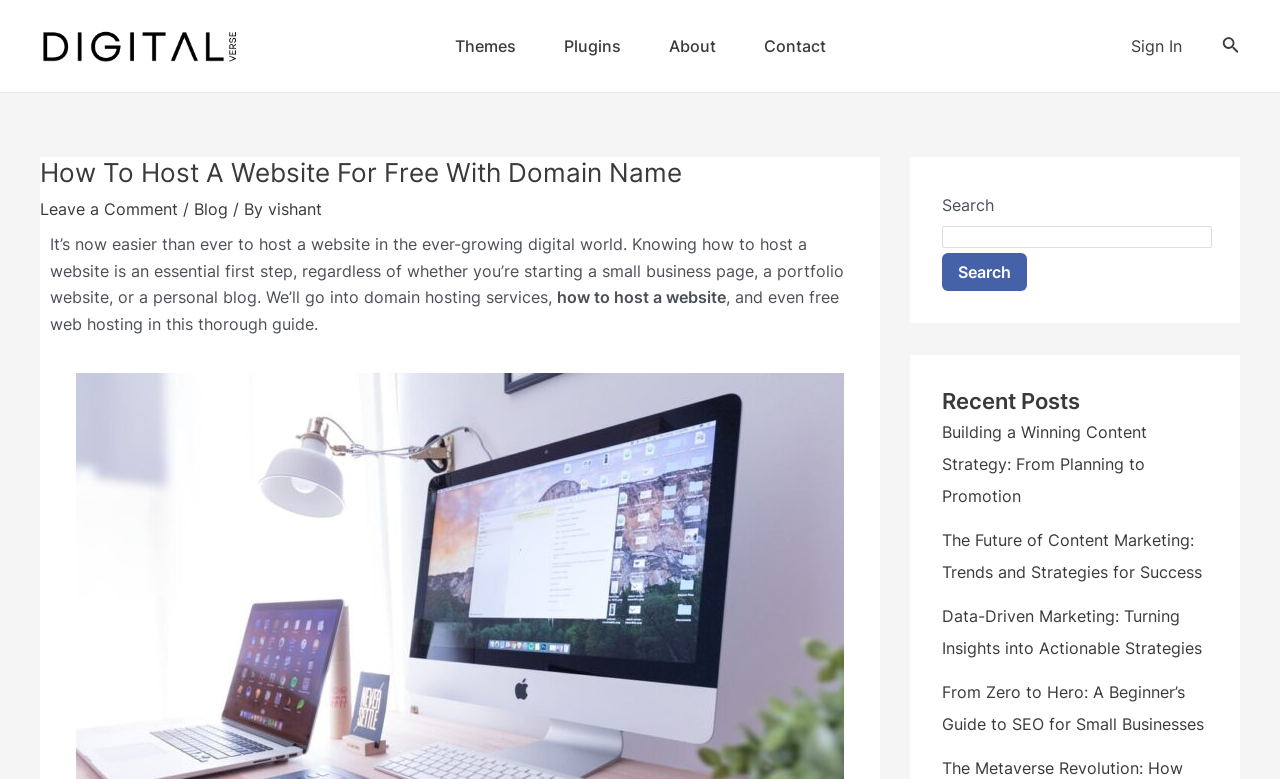How many links are there in the Recent Posts section?
Analyze the image and deliver a detailed answer to the question.

I examined the Recent Posts section and counted the number of links, which are 4 in total.